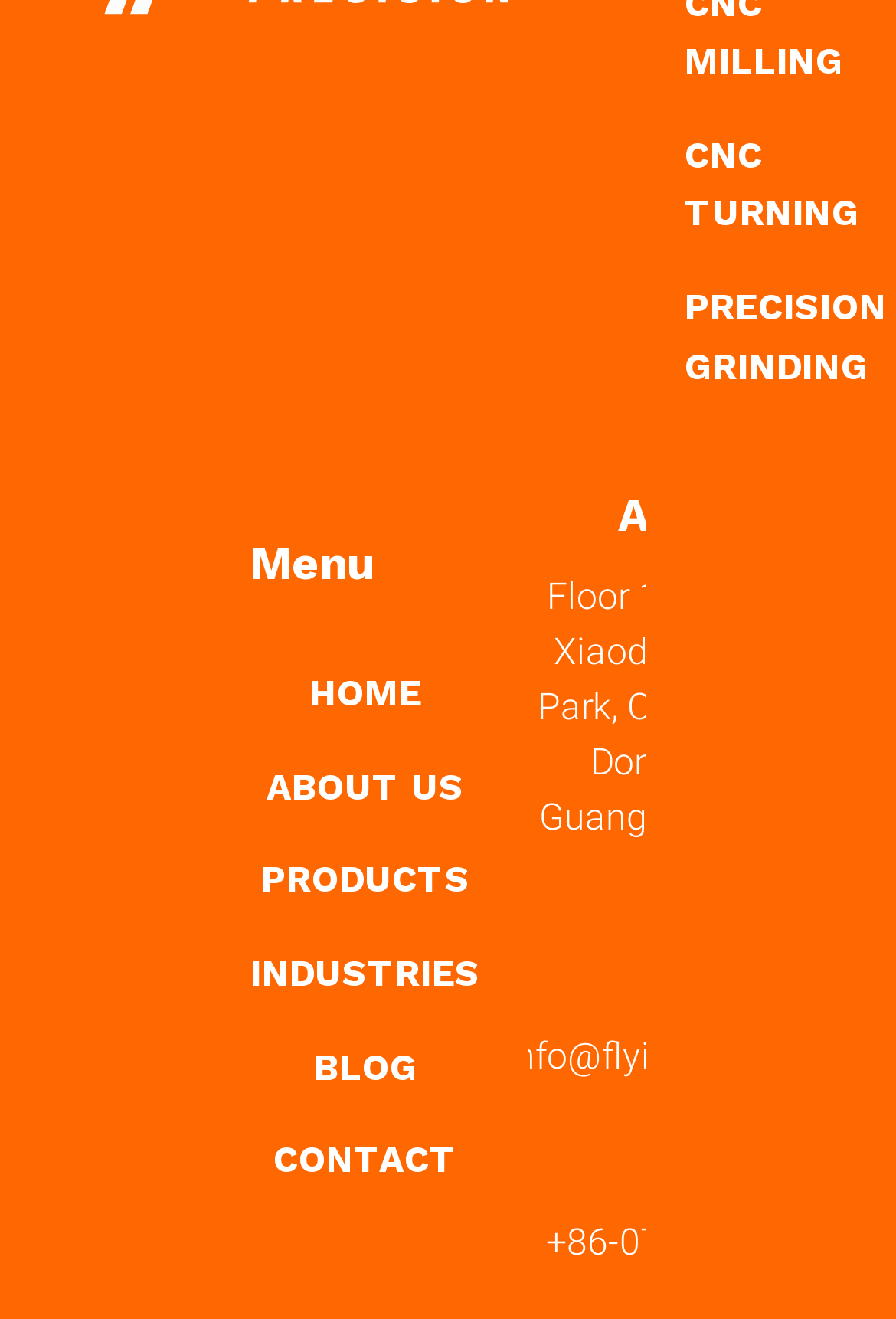Please answer the following question as detailed as possible based on the image: 
What is the phone number provided?

The phone number is provided as a static text element with the value '+86-0769-81632956' and a bounding box coordinate of [0.609, 0.925, 0.981, 0.959].